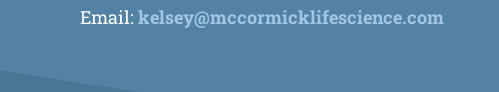Provide a thorough description of the image, including all visible elements.

The image displays an email address, prominently featured as part of the contact information for McCormick LifeScience Consultants, LLC. The text reads "Email: kelsey@mccormicklifescience.com," suggesting a direct line of communication for inquiries or further information related to their services. This element is situated within a blue background that conveys a sense of professionalism, aligning with the firm's focus on bridging the gap between discovery and market execution in their field.